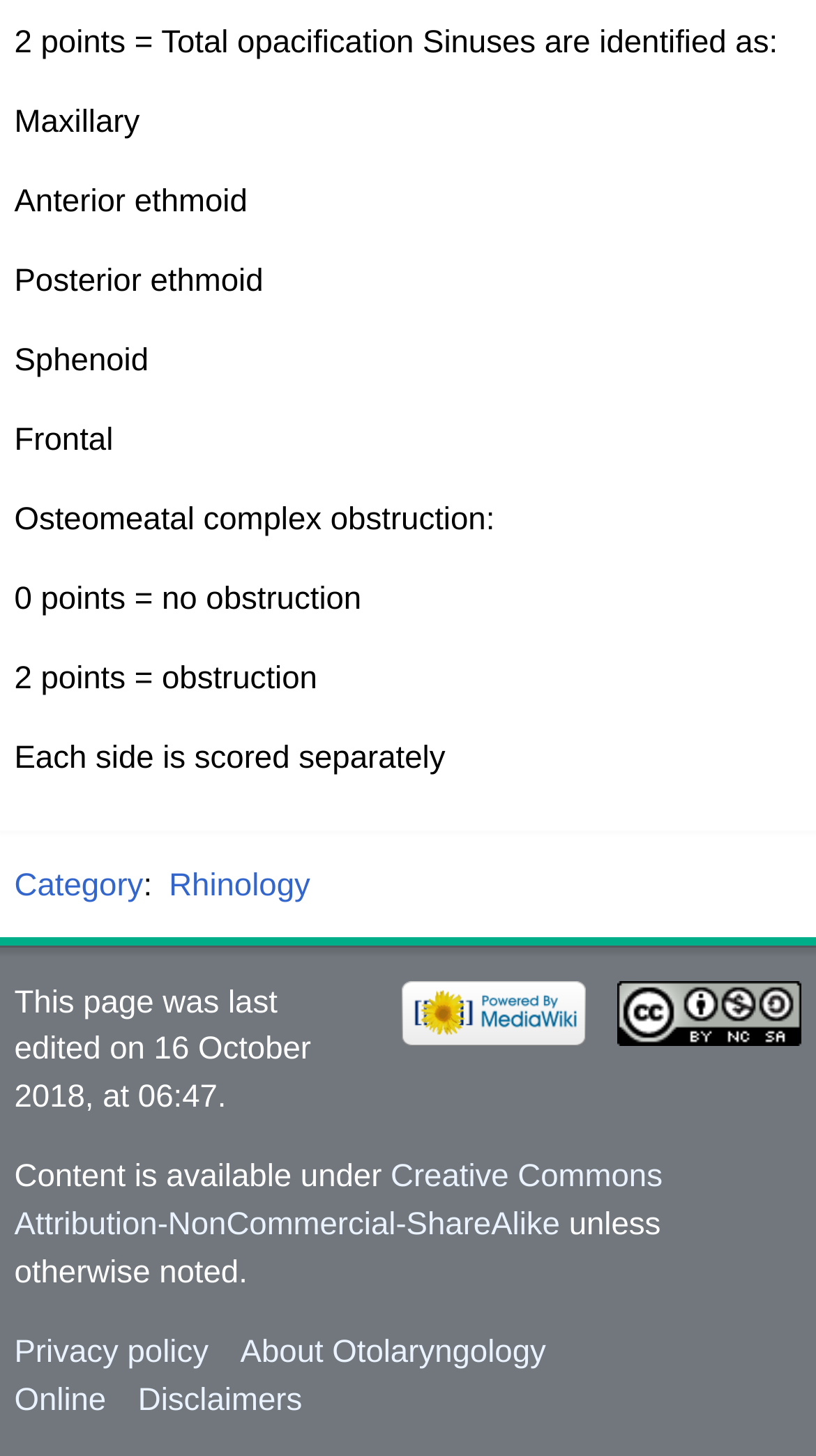Analyze the image and deliver a detailed answer to the question: What is the category of the webpage?

The webpage has a link to 'Category' followed by 'Rhinology', indicating that the webpage belongs to the category of Rhinology.